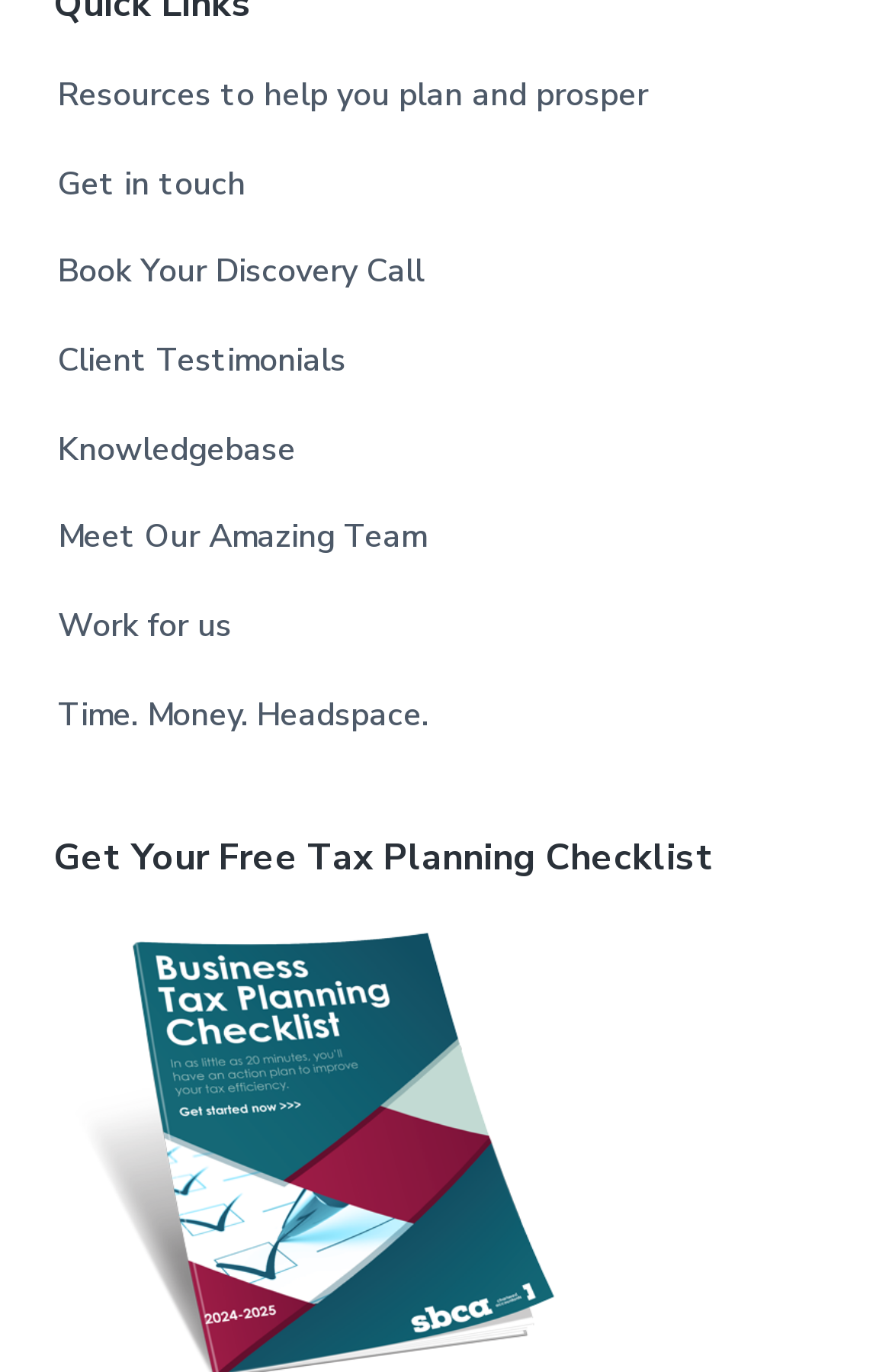Please specify the bounding box coordinates in the format (top-left x, top-left y, bottom-right x, bottom-right y), with all values as floating point numbers between 0 and 1. Identify the bounding box of the UI element described by: Work for us

[0.065, 0.438, 0.26, 0.476]